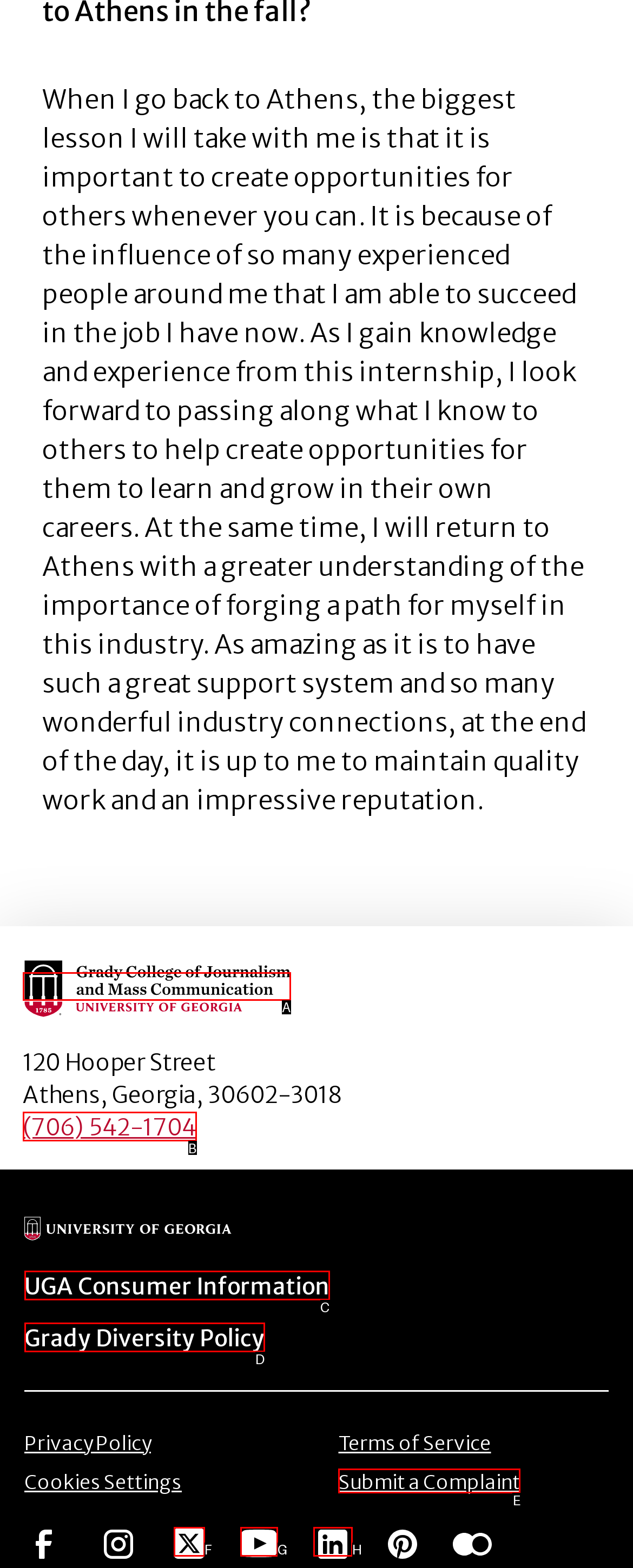Choose the HTML element that should be clicked to achieve this task: Click the main logo
Respond with the letter of the correct choice.

A